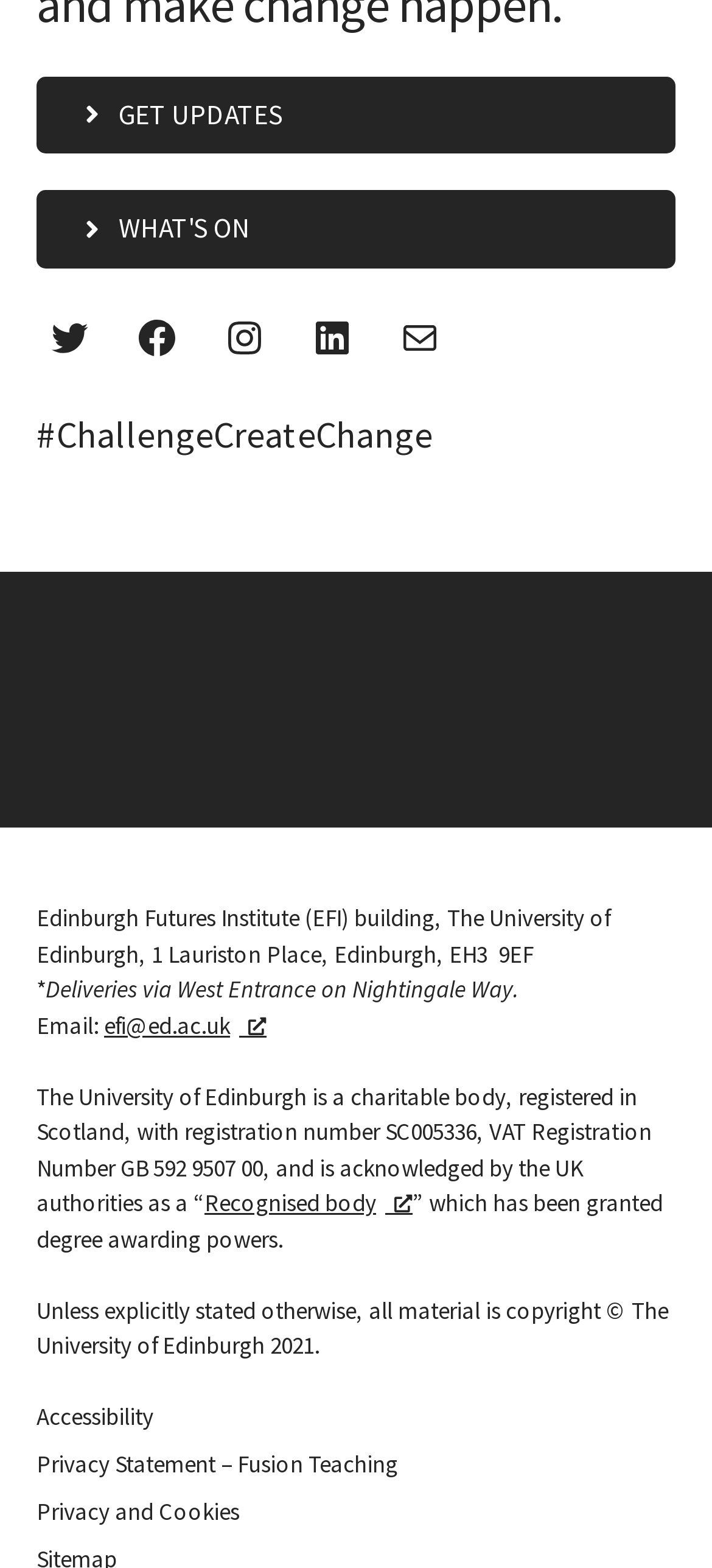From the element description Print, predict the bounding box coordinates of the UI element. The coordinates must be specified in the format (top-left x, top-left y, bottom-right x, bottom-right y) and should be within the 0 to 1 range.

None